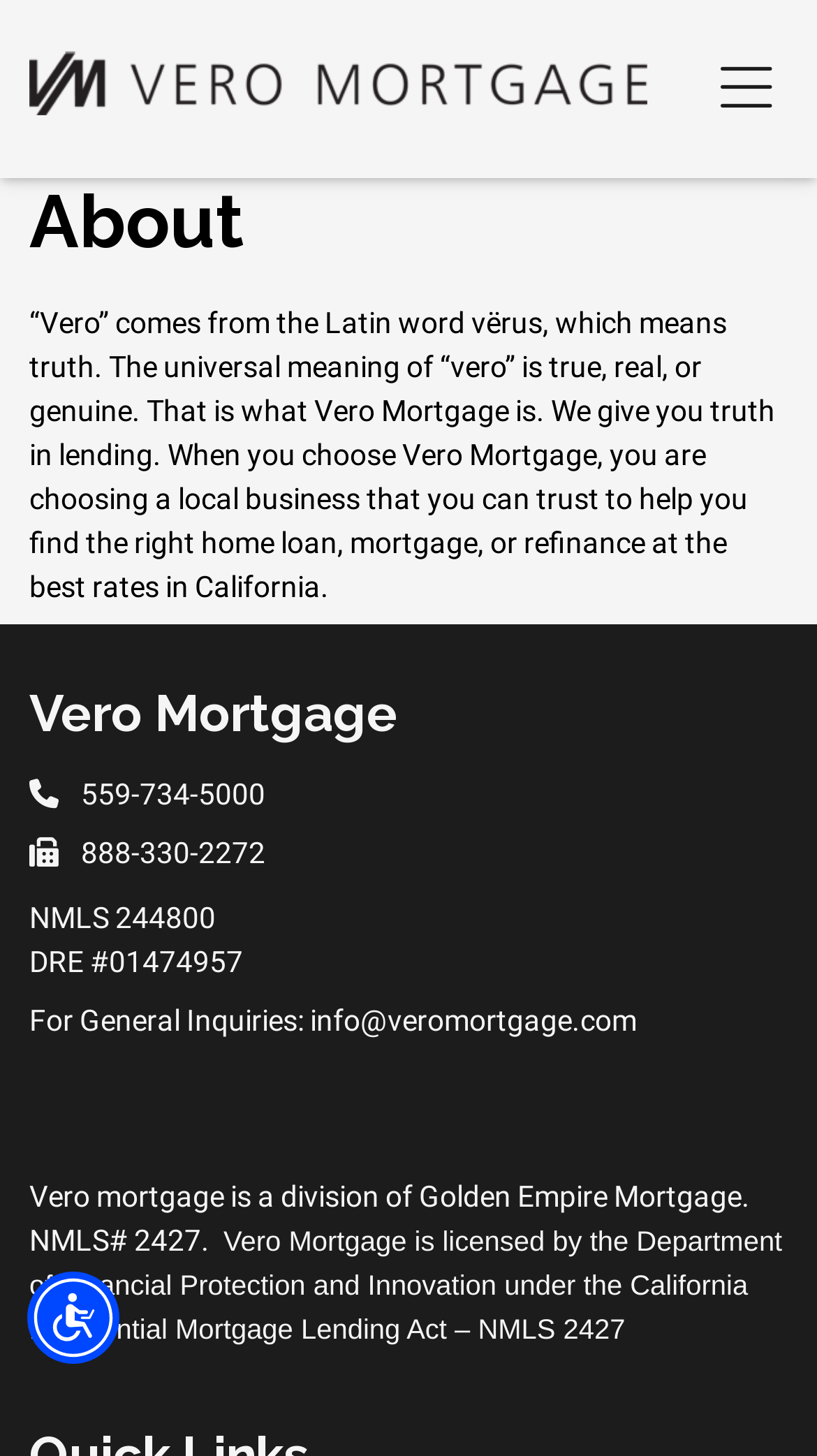Find and provide the bounding box coordinates for the UI element described here: "alt="Vero Mortgage"". The coordinates should be given as four float numbers between 0 and 1: [left, top, right, bottom].

[0.036, 0.02, 0.792, 0.092]